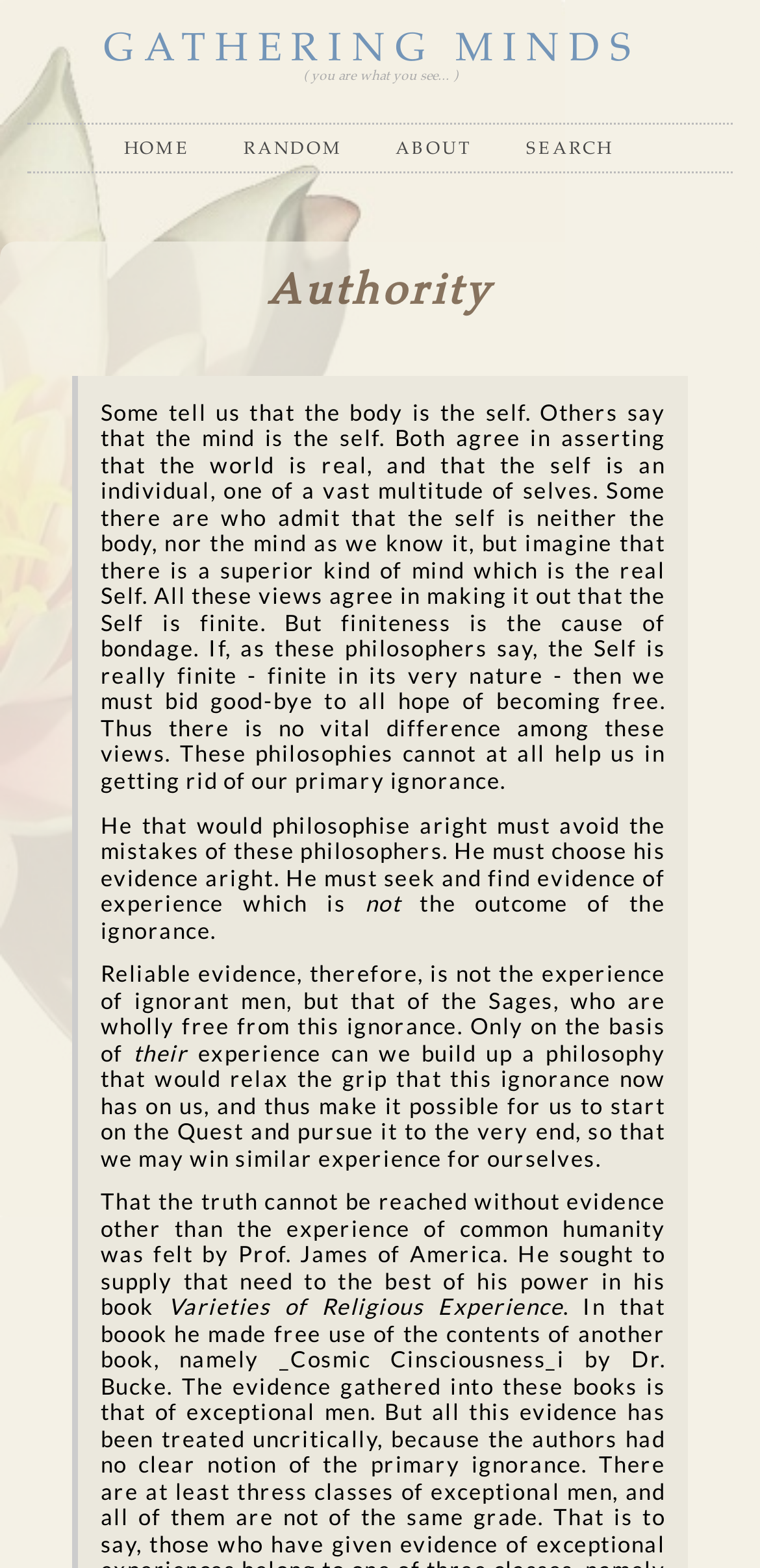Respond with a single word or phrase to the following question: Who is the target audience for building a philosophy?

Sages